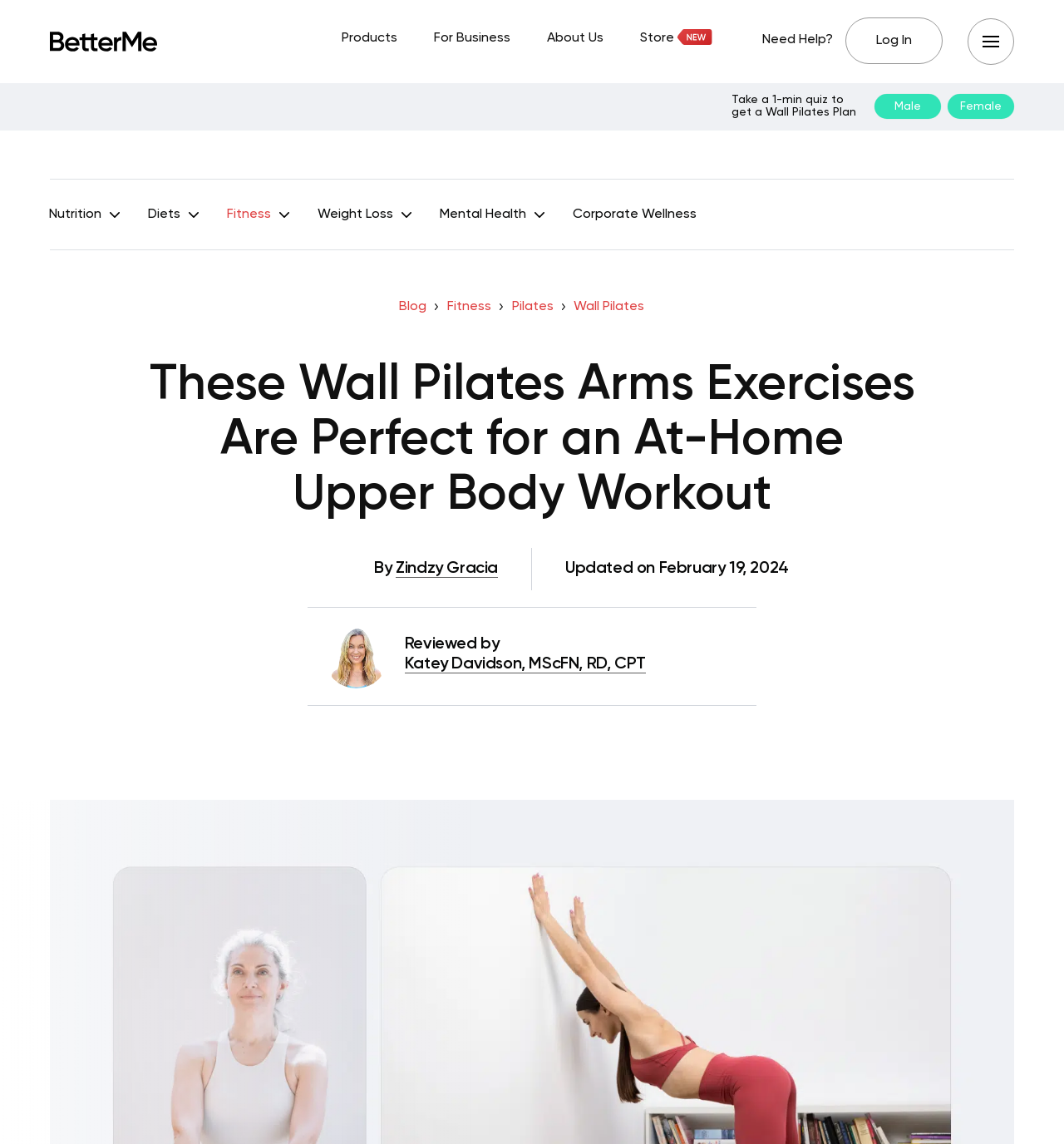Please give a succinct answer to the question in one word or phrase:
What is the topic of the article?

Wall Pilates